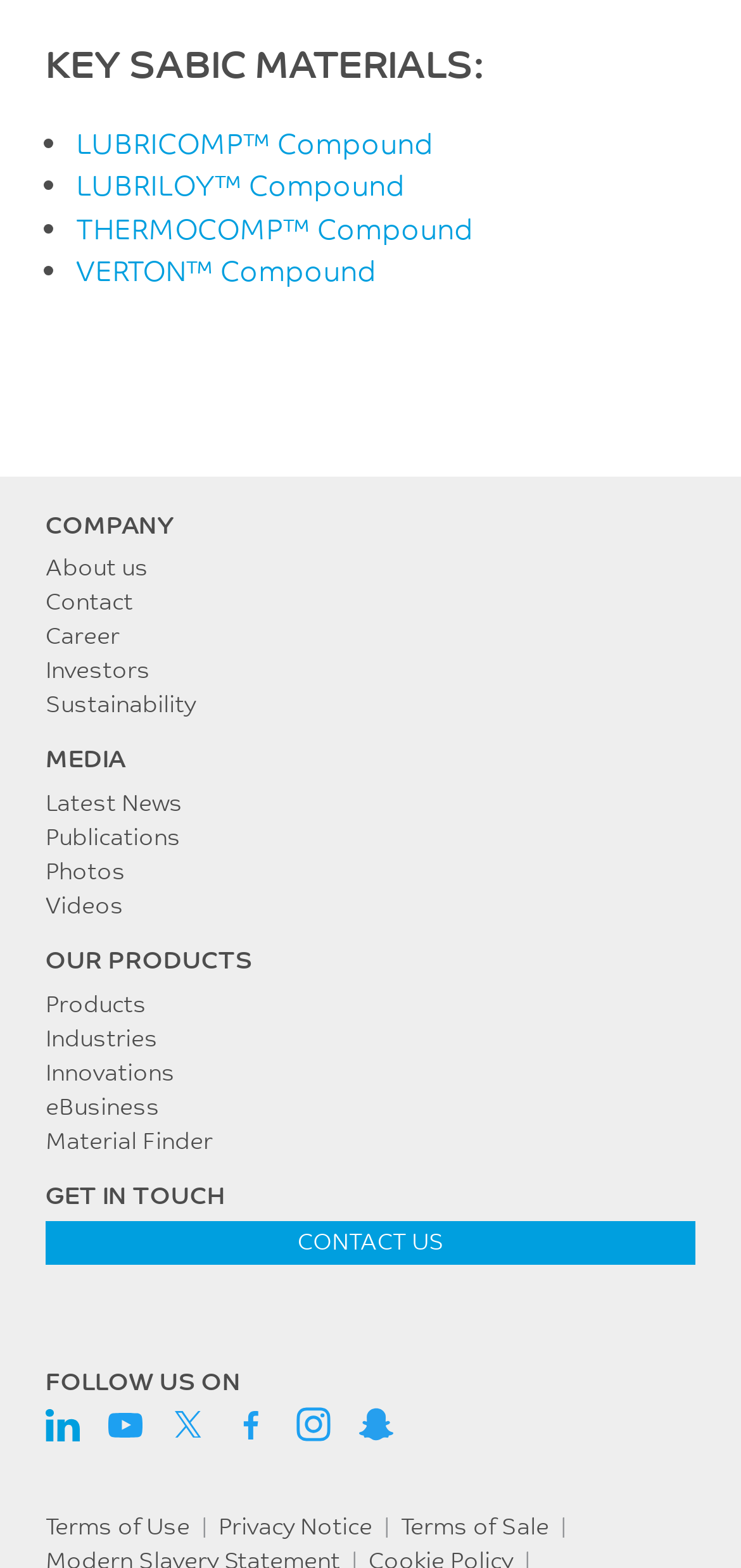Please find the bounding box coordinates of the element's region to be clicked to carry out this instruction: "Learn about the company".

[0.062, 0.353, 0.2, 0.371]